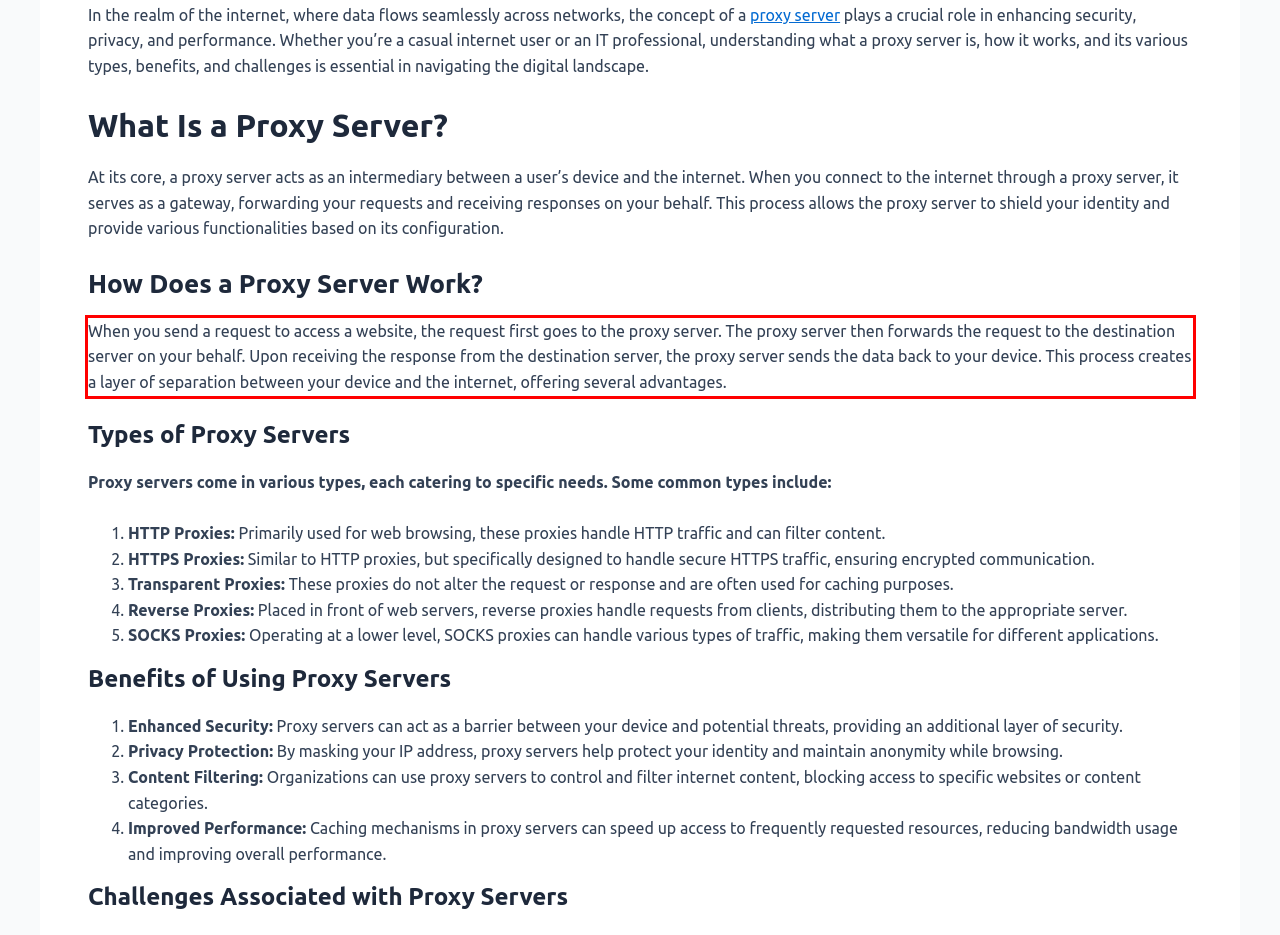Analyze the screenshot of the webpage that features a red bounding box and recognize the text content enclosed within this red bounding box.

When you send a request to access a website, the request first goes to the proxy server. The proxy server then forwards the request to the destination server on your behalf. Upon receiving the response from the destination server, the proxy server sends the data back to your device. This process creates a layer of separation between your device and the internet, offering several advantages.